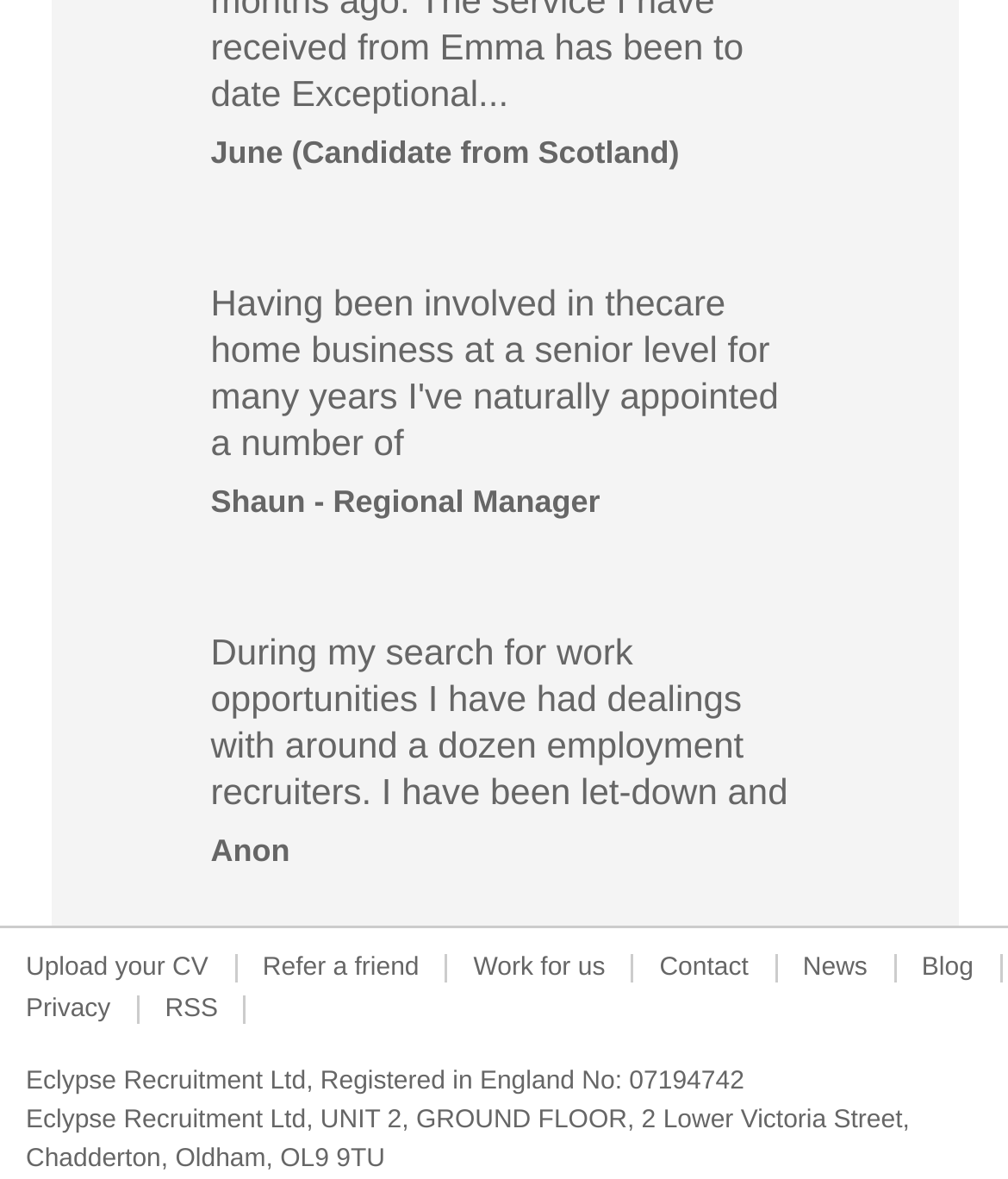Identify the bounding box coordinates for the region to click in order to carry out this instruction: "Upload your CV". Provide the coordinates using four float numbers between 0 and 1, formatted as [left, top, right, bottom].

[0.0, 0.797, 0.232, 0.843]